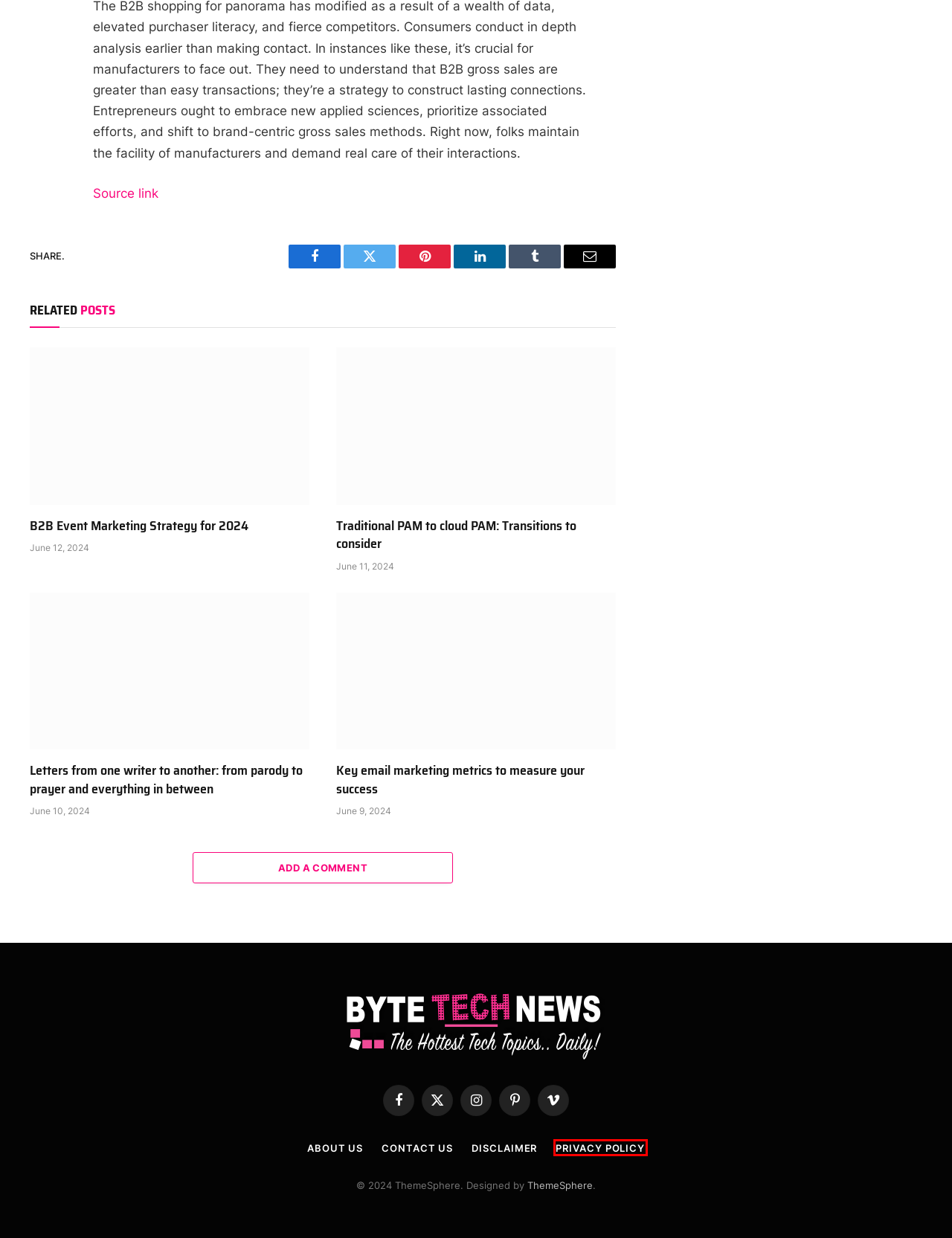Look at the given screenshot of a webpage with a red rectangle bounding box around a UI element. Pick the description that best matches the new webpage after clicking the element highlighted. The descriptions are:
A. Traditional PAM to cloud PAM: Transitions to consider - ByteTechNews
B. Key email marketing metrics to measure your success - ByteTechNews
C. Disclaimer - ByteTechNews
D. About Us - ByteTechNews
E. Letters from one writer to another: from parody to prayer and everything in between - ByteTechNews
F. Privacy Policy - ByteTechNews
G. Engaging The Modern B2B Buyer - Ciente
H. B2B Event Marketing Strategy for 2024 - ByteTechNews

F